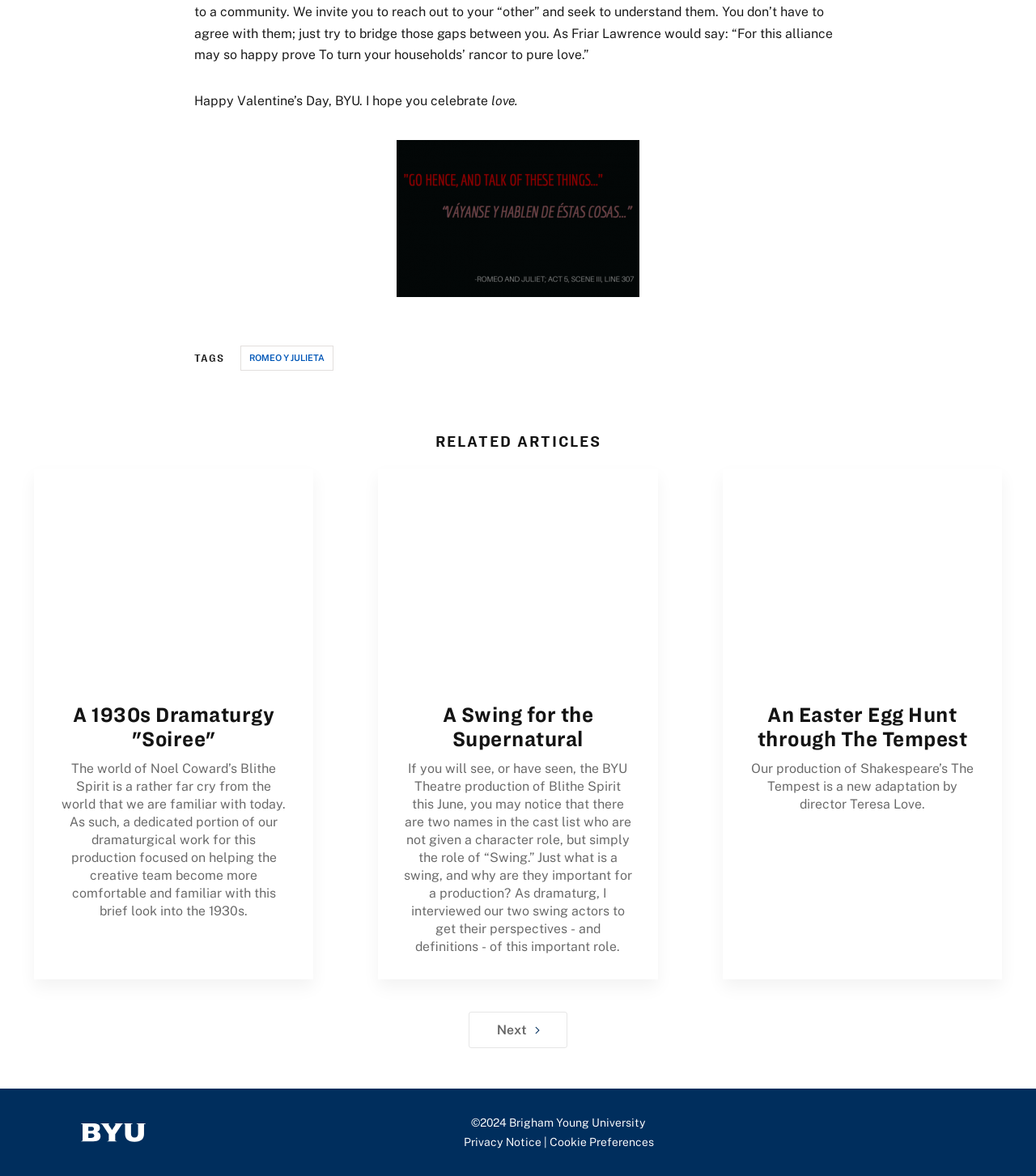What is the purpose of the links at the bottom of the webpage?
Can you provide a detailed and comprehensive answer to the question?

The links at the bottom of the webpage, such as 'Next', 'home page', 'Privacy Notice', and 'Cookie Preferences', are likely for navigation purposes, allowing users to move to different parts of the website or access specific information.